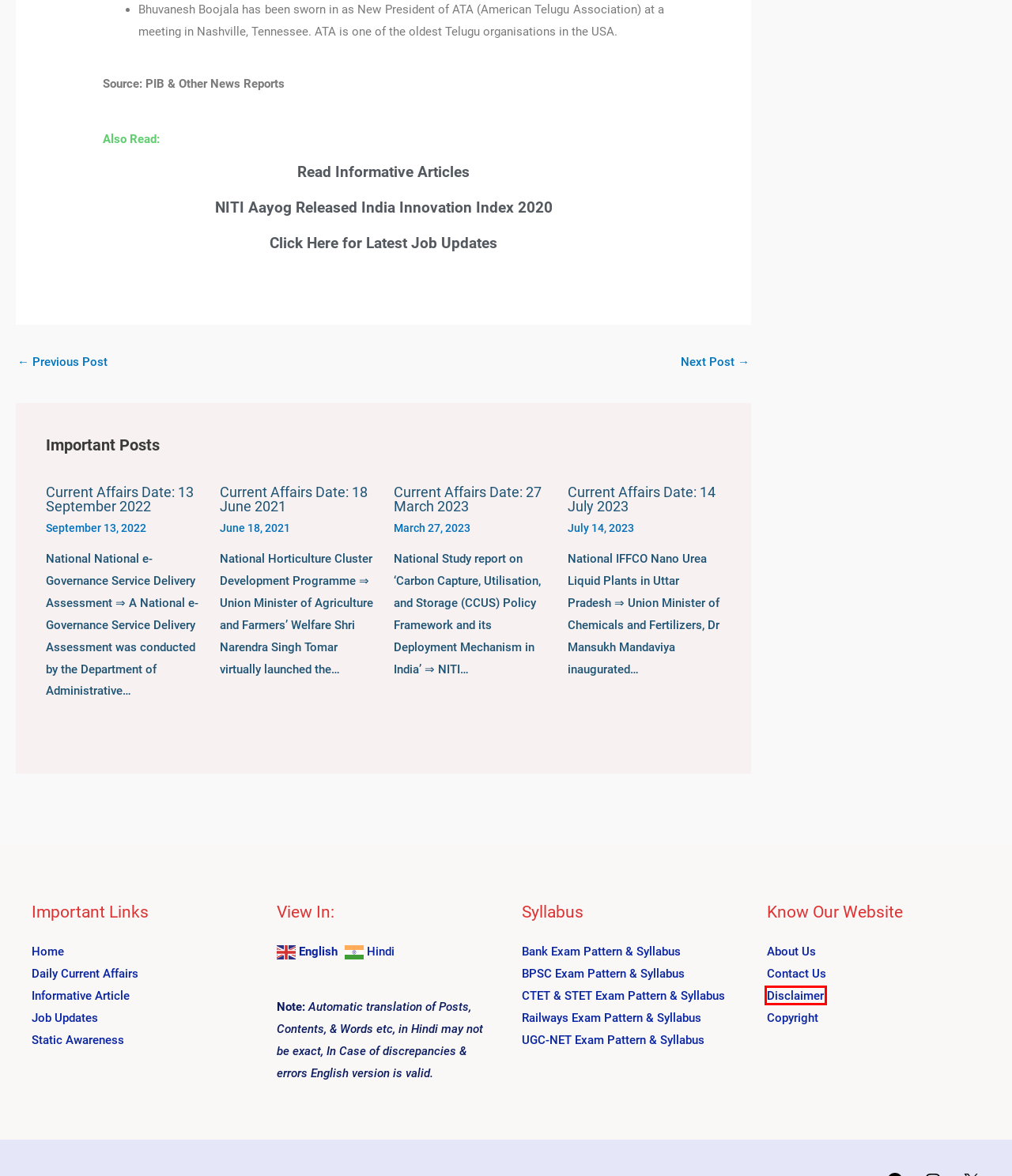You are presented with a screenshot of a webpage with a red bounding box. Select the webpage description that most closely matches the new webpage after clicking the element inside the red bounding box. The options are:
A. Recruitment of Officers in Grade B- DR (General), DEPR/DSIM-2021, in RBI - Preparation For All
B. Current Affairs Date: 14 July 2023 - Preparation For All
C. Railways Exam Pattern & Syllabus - Welcome to Preparation For All
D. Disclaimer - Preparation For All
E. Current Affairs Date: 18 June 2021 - Preparation For All
F. NITI Aayog Released India Innovation Index 2020 - Preparation For All
G. Informative Article - Preparation For All
H. Current Affairs Date: 13 September 2022 - Preparation For All

D